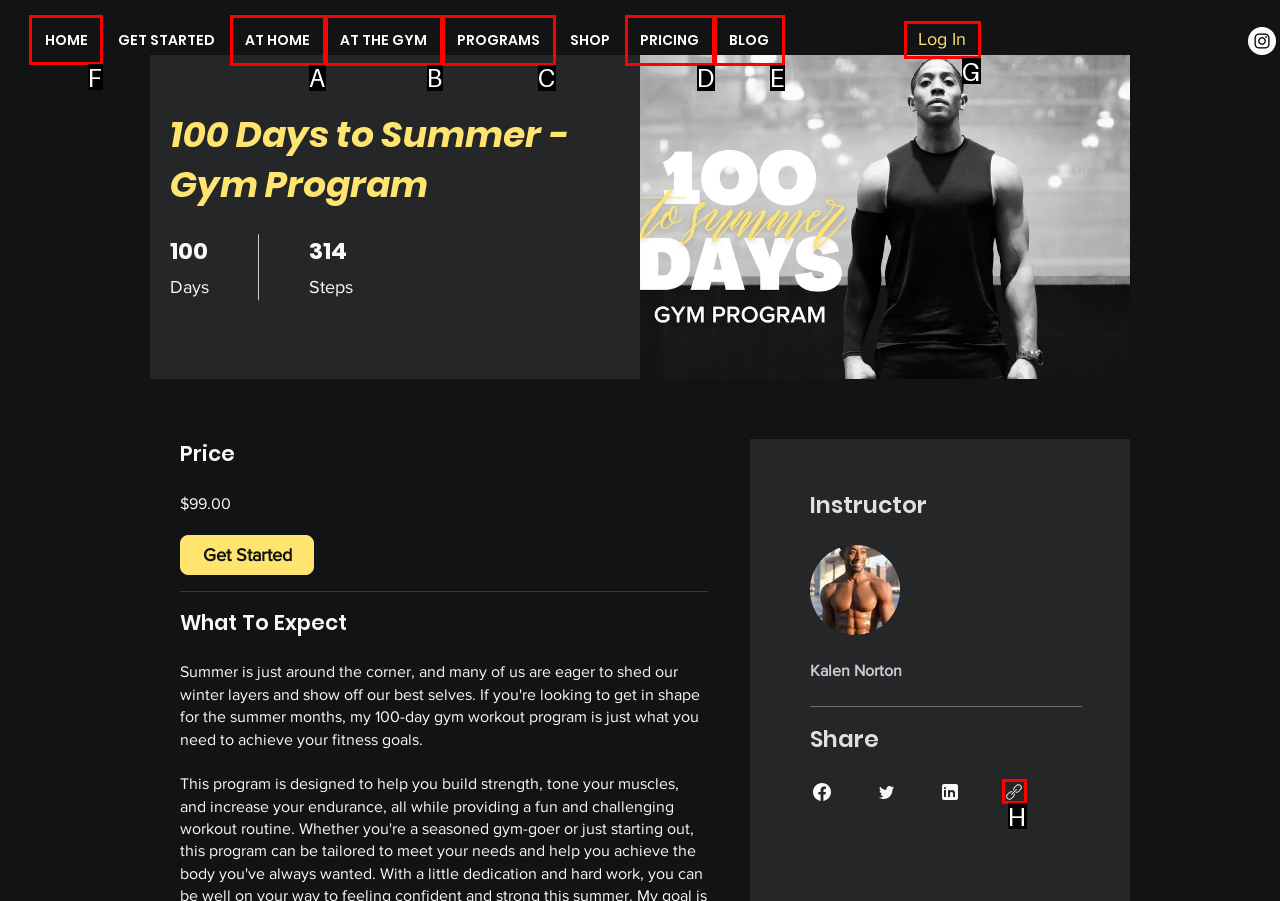Determine the letter of the element I should select to fulfill the following instruction: Click on the 'HOME' link. Just provide the letter.

F